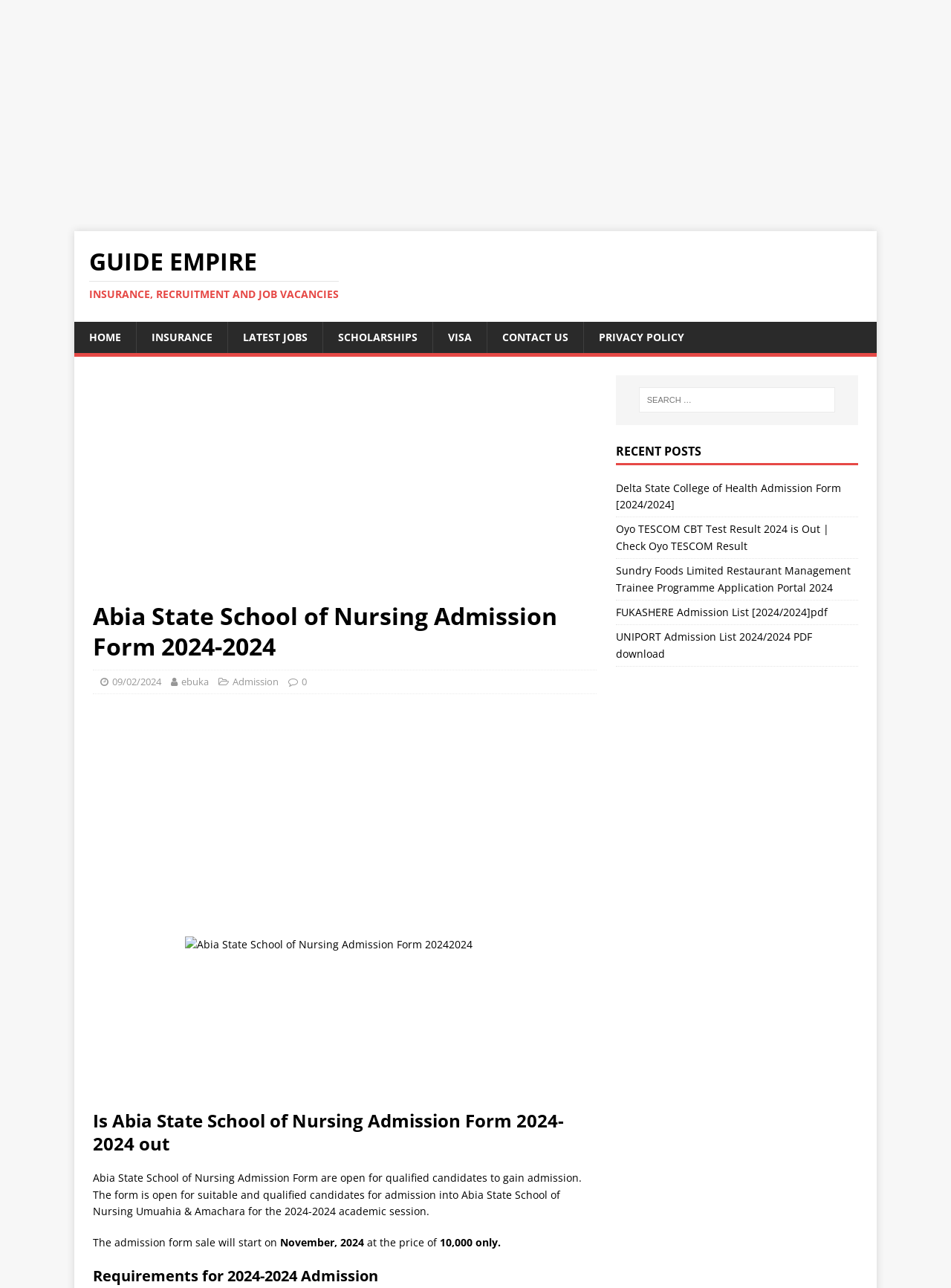What is the name of the school?
Please use the image to provide an in-depth answer to the question.

I found the answer by looking at the heading 'Abia State School of Nursing Admission Form 2024-2024' which is located at the top of the webpage. This heading indicates that the webpage is about the admission form of Abia State School of Nursing.